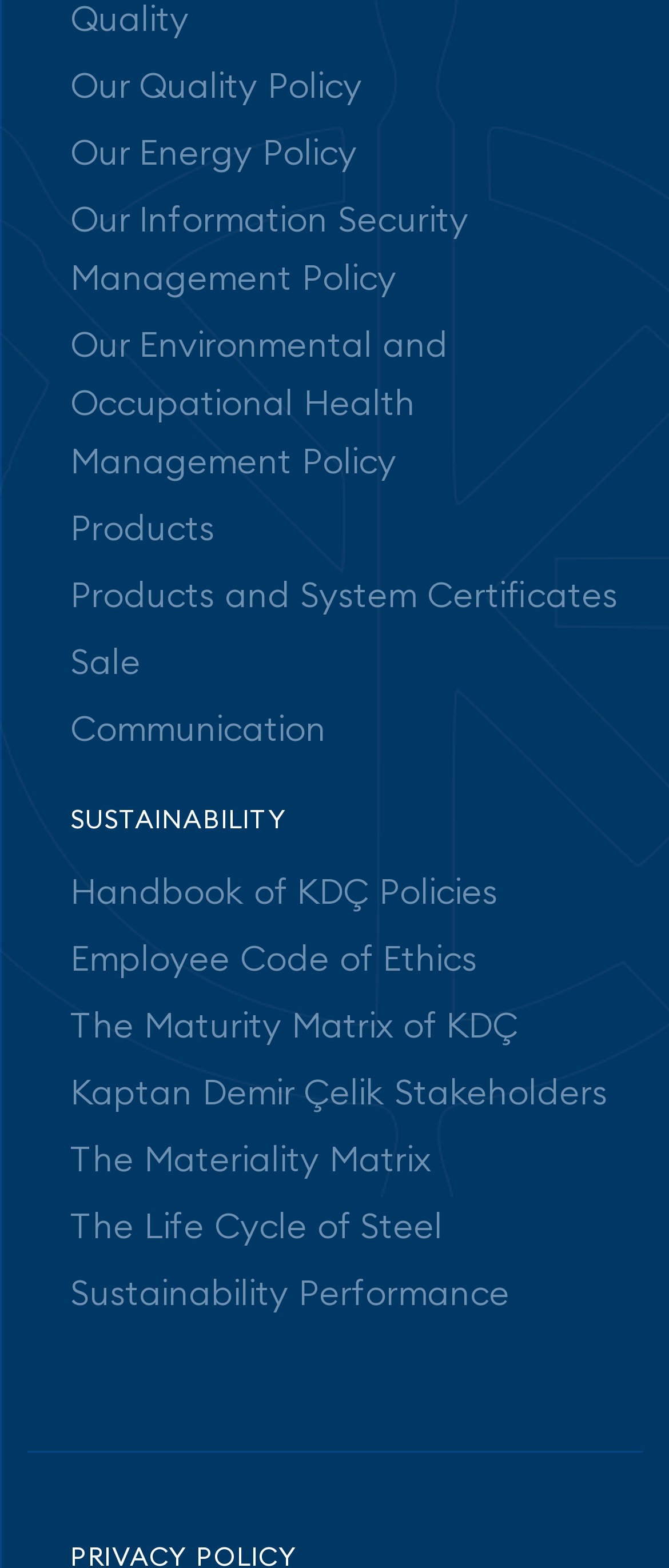Use a single word or phrase to answer the following:
What is the topic of the link at the bottom of the page?

Sustainability Performance